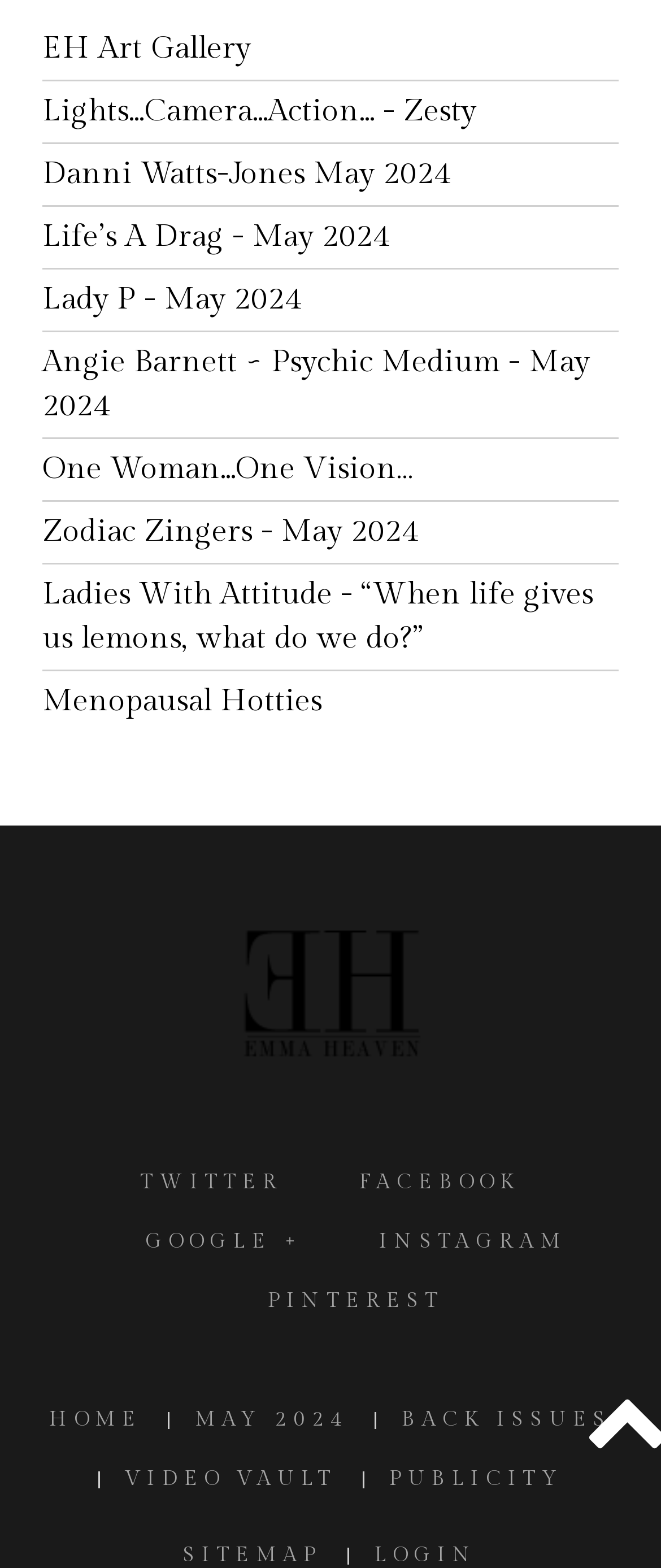Using a single word or phrase, answer the following question: 
How many links are there in the top section of the page?

7